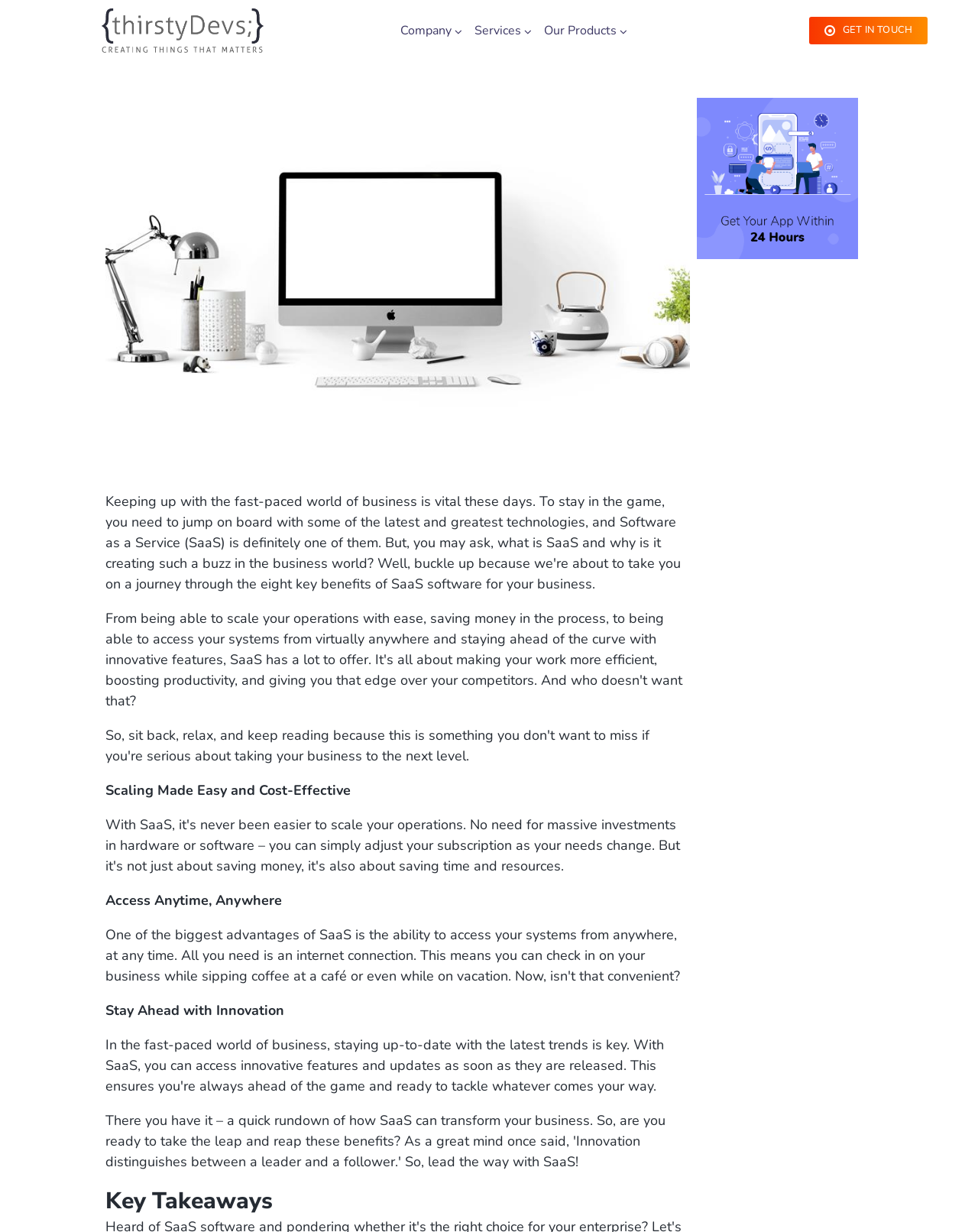Given the following UI element description: "Company", find the bounding box coordinates in the webpage screenshot.

[0.41, 0.0, 0.473, 0.05]